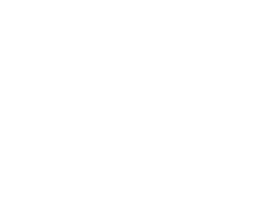What can businesses customize on the display box?
Could you answer the question in a detailed manner, providing as much information as possible?

The design of the Custom Counter Display Box emphasizes customization, allowing businesses to tailor the boxes according to their brand identity, including the size, color, and printed graphics, making it a versatile tool for product promotion.